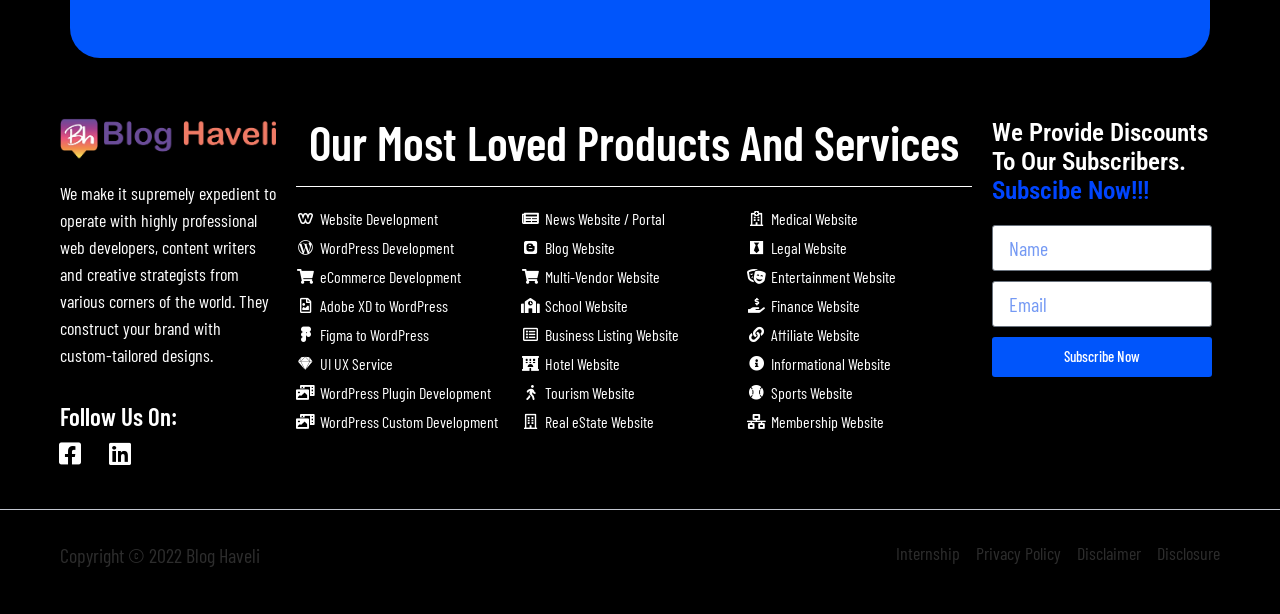Please identify the bounding box coordinates of the area that needs to be clicked to follow this instruction: "Subscribe to our newsletter".

[0.775, 0.548, 0.947, 0.614]